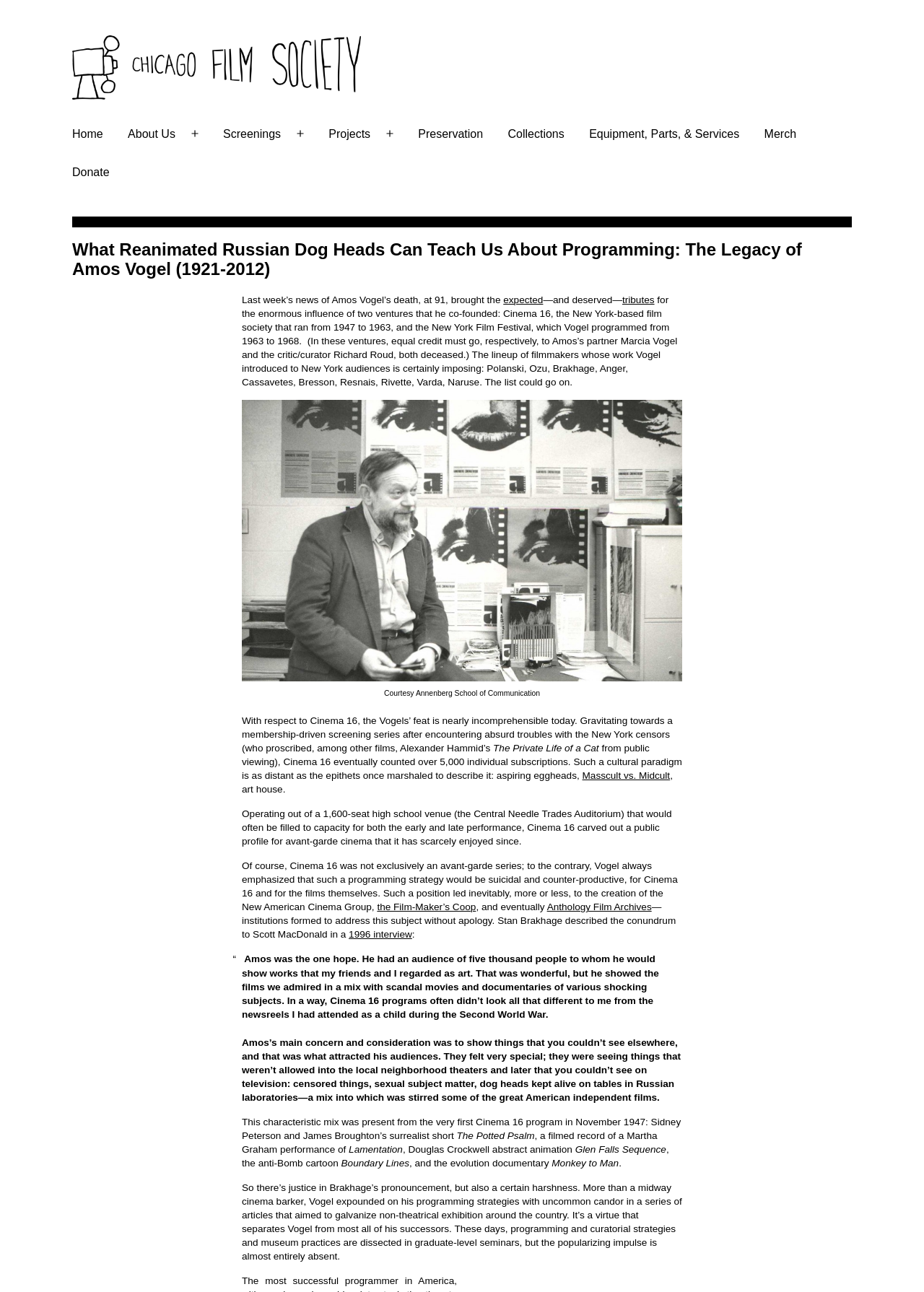Can you identify the bounding box coordinates of the clickable region needed to carry out this instruction: 'View the image described by the caption'? The coordinates should be four float numbers within the range of 0 to 1, stated as [left, top, right, bottom].

[0.262, 0.31, 0.738, 0.541]